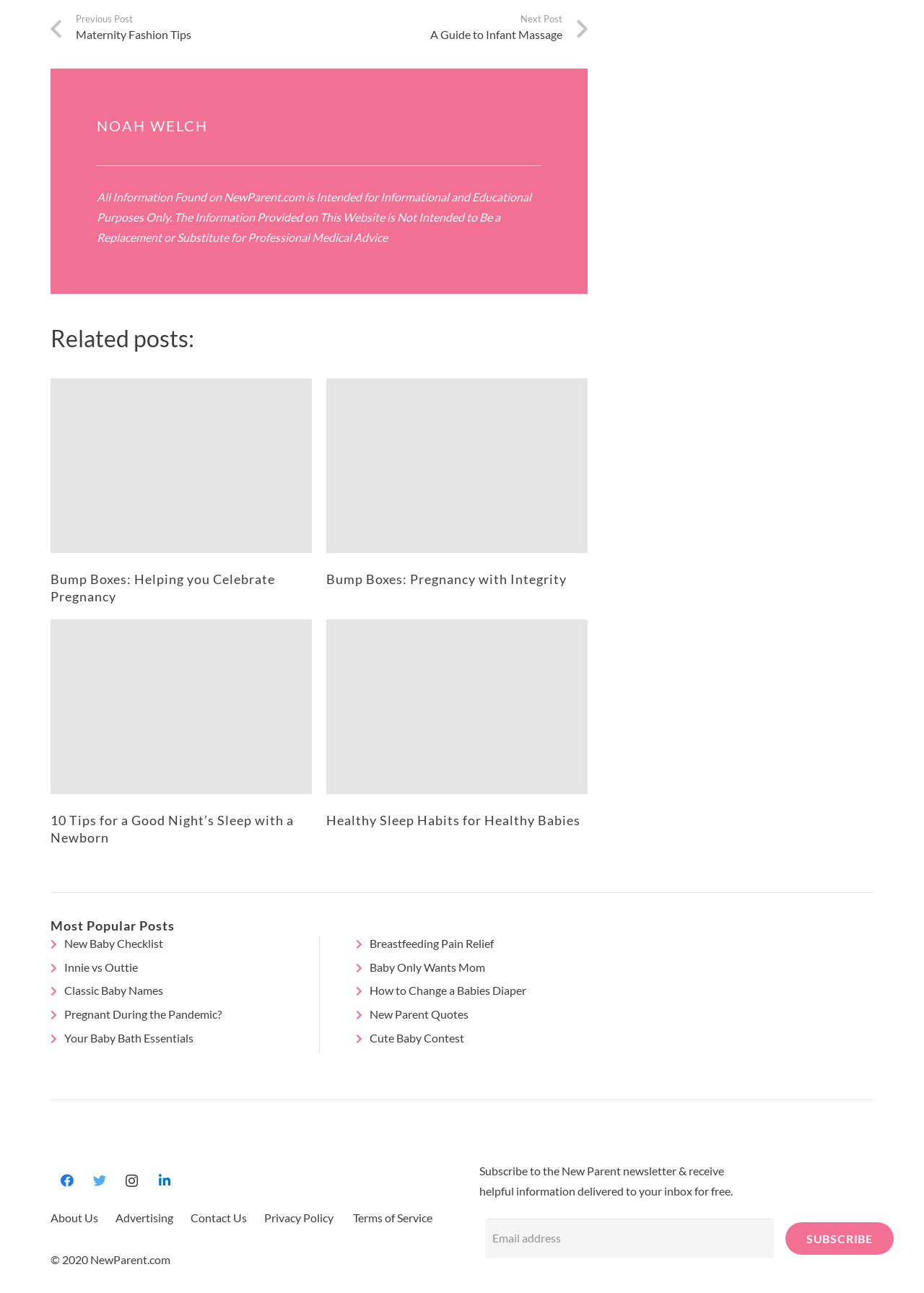For the element described, predict the bounding box coordinates as (top-left x, top-left y, bottom-right x, bottom-right y). All values should be between 0 and 1. Element description: Your Baby Bath Essentials

[0.07, 0.797, 0.209, 0.808]